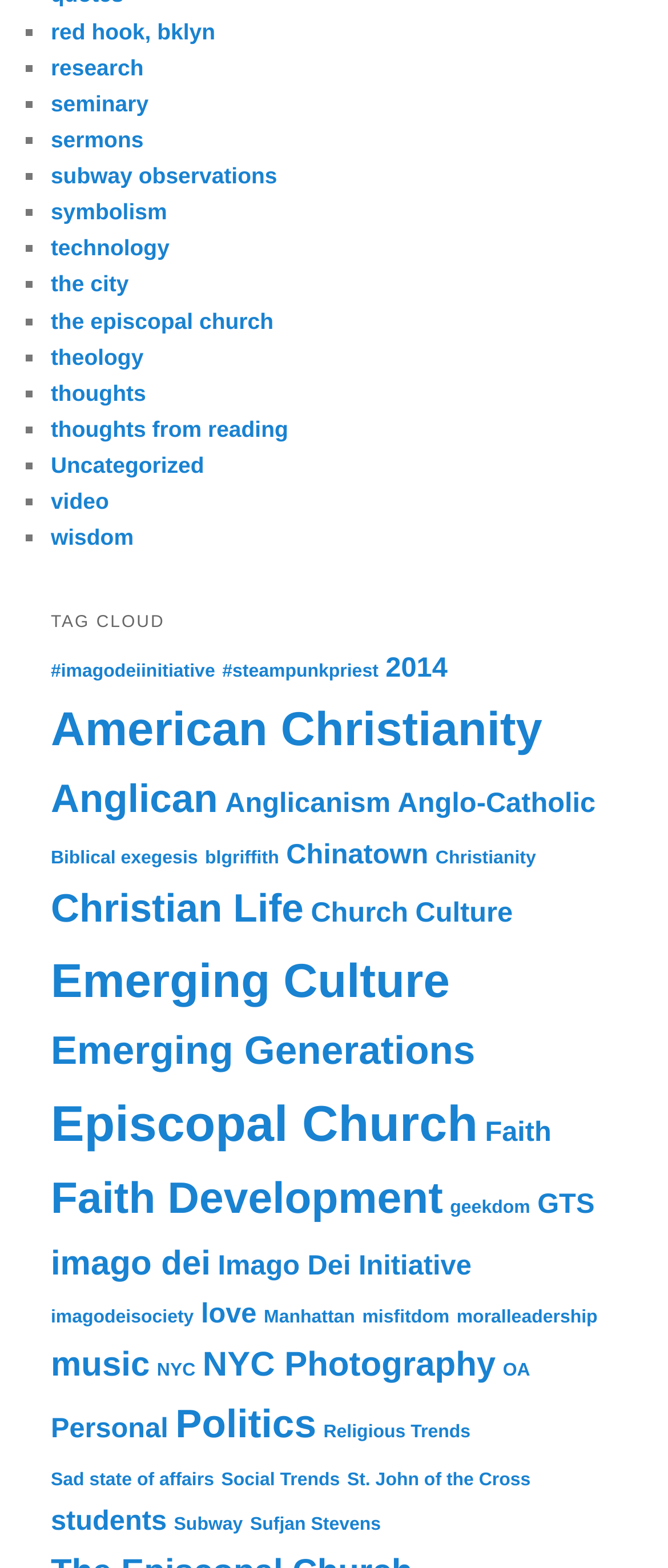Is there a link related to music?
Based on the image, respond with a single word or phrase.

yes